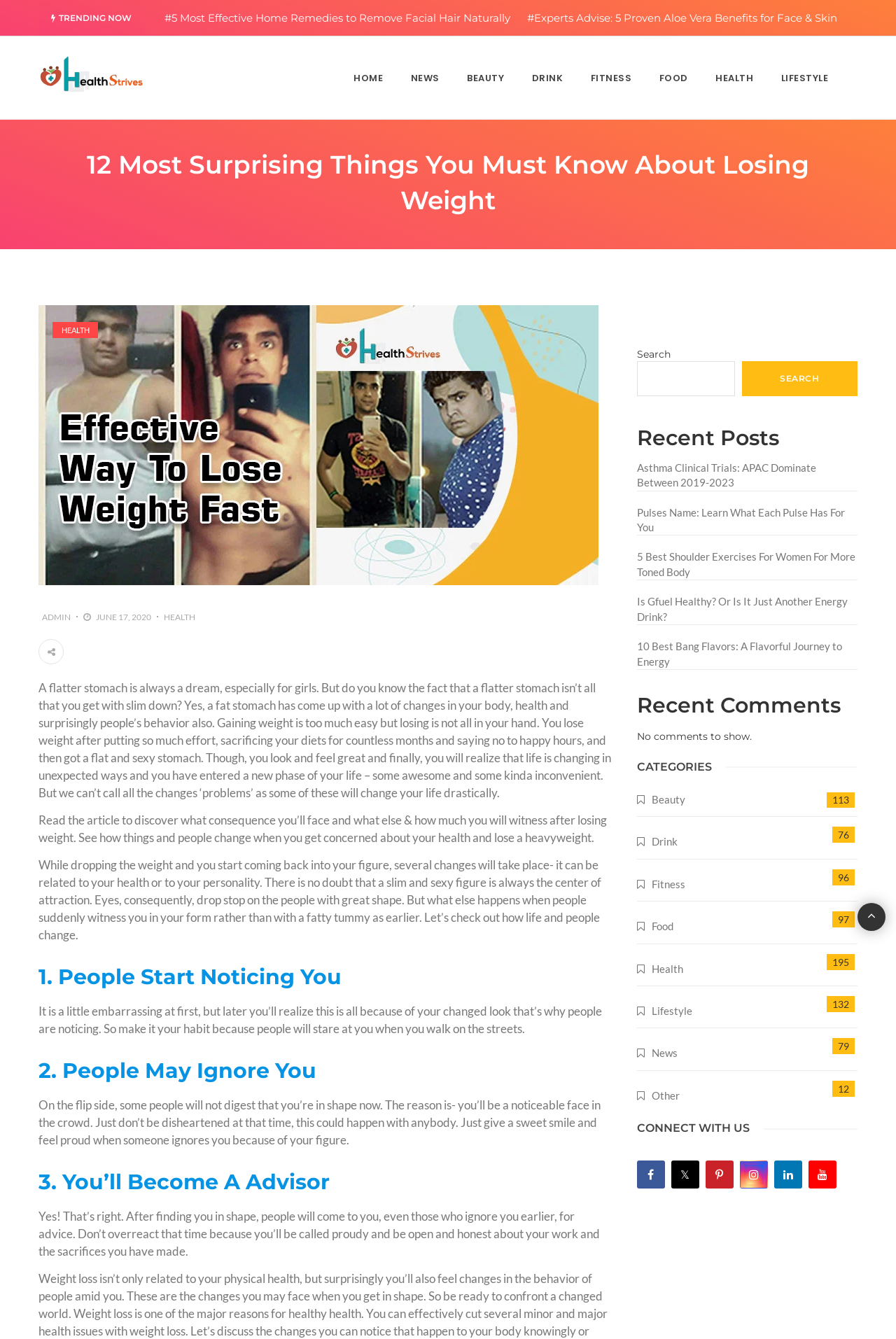Please determine the bounding box coordinates for the element that should be clicked to follow these instructions: "Click on the 'NEWS' link".

[0.444, 0.027, 0.504, 0.089]